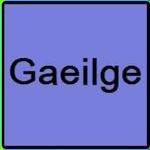What is the purpose of presenting 'Gaeilge' clearly?
Utilize the information in the image to give a detailed answer to the question.

The clear and distinct presentation of 'Gaeilge' emphasizes the importance of language preservation and appreciation, contributing to a discussion about the alphabets of different languages, including Irish, which may be linked to learning and comparing various linguistic systems.